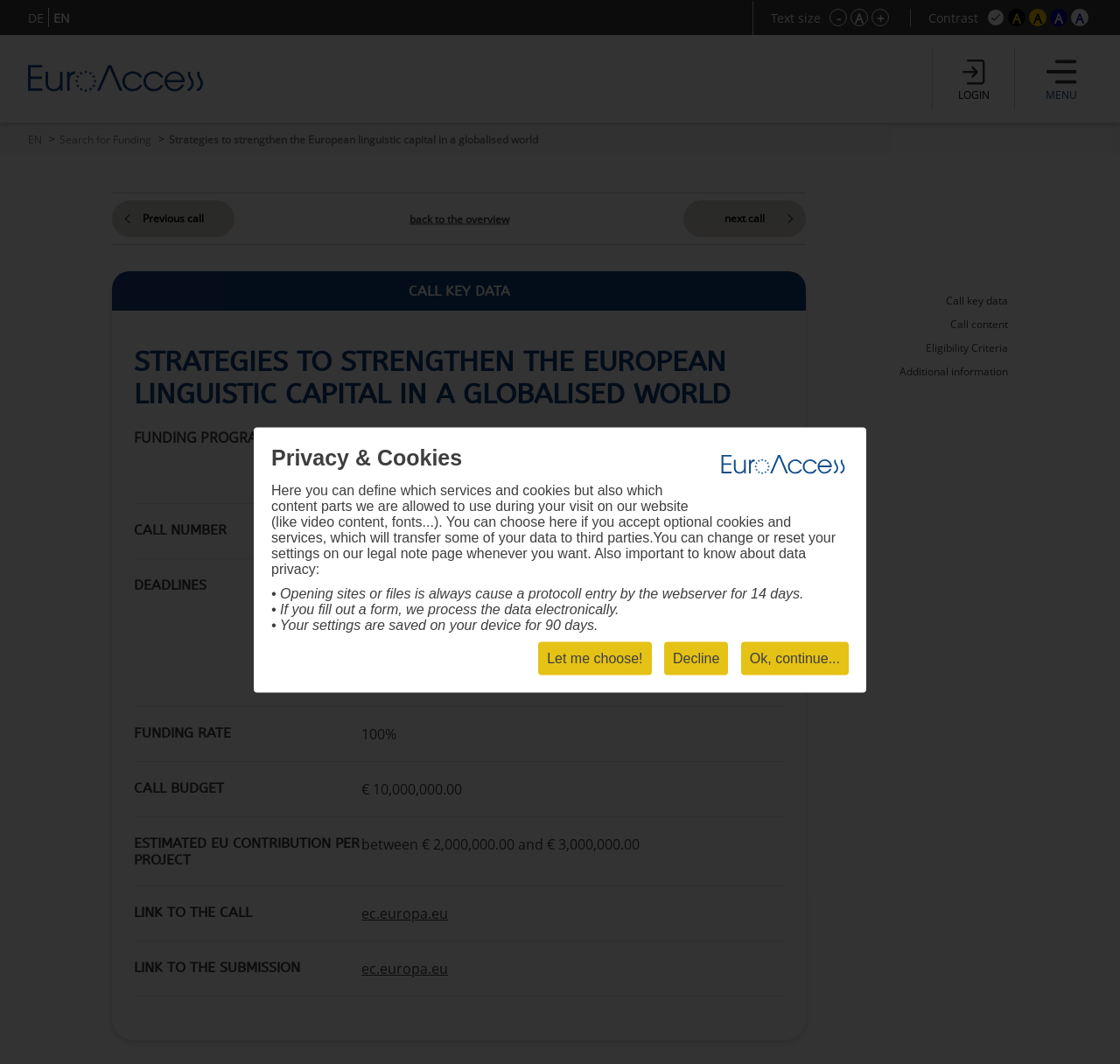Please specify the bounding box coordinates in the format (top-left x, top-left y, bottom-right x, bottom-right y), with all values as floating point numbers between 0 and 1. Identify the bounding box of the UI element described by: Previous call

[0.1, 0.188, 0.209, 0.223]